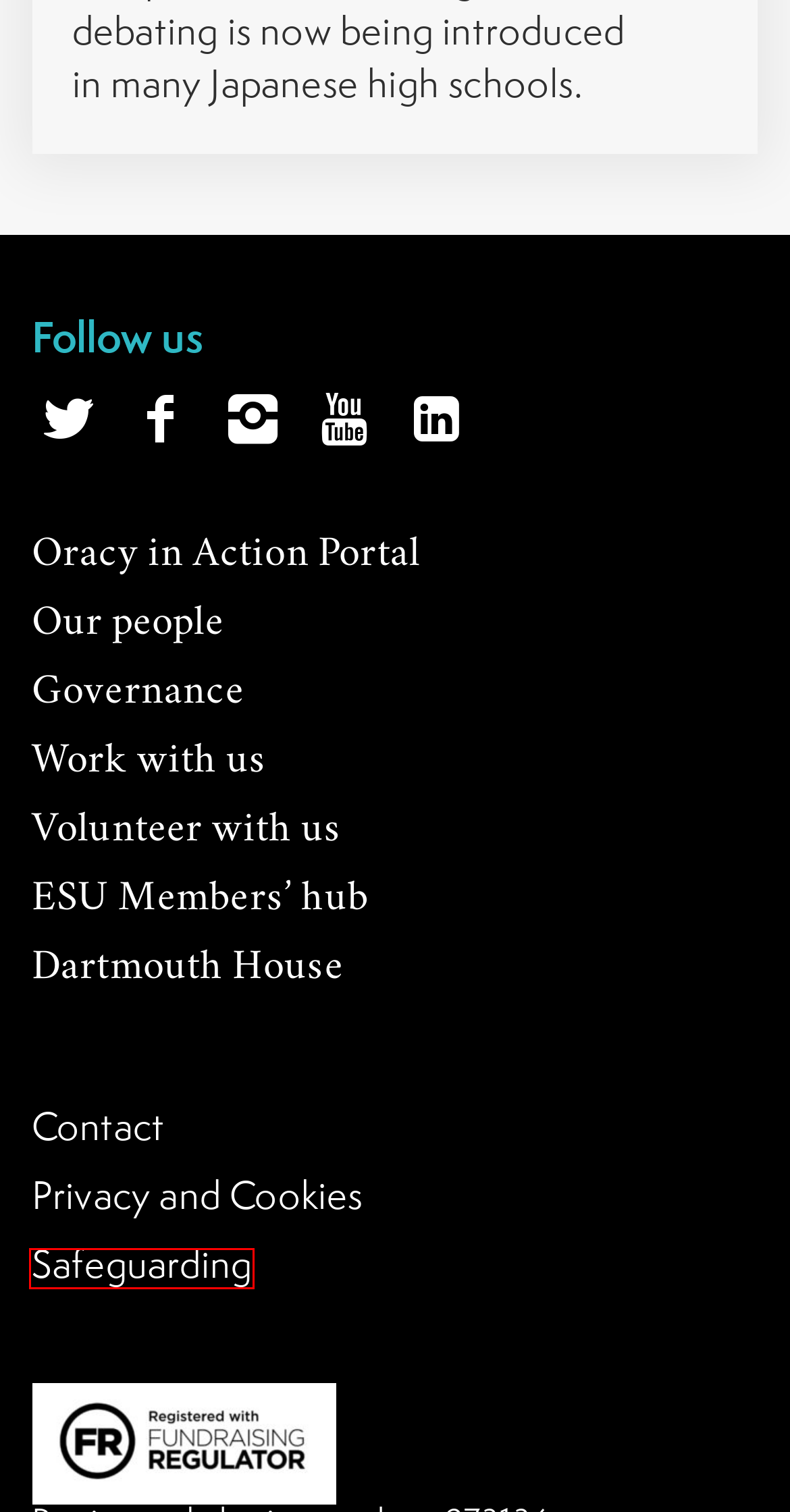Look at the screenshot of a webpage, where a red bounding box highlights an element. Select the best description that matches the new webpage after clicking the highlighted element. Here are the candidates:
A. Volunteer with the ESU | ESU
B. Our people | ESU
C. Our charity job vacancies: full-time, part-time & voluntary | ESU
D. Dartmouth House | Venue for events and members club in Mayfair | ESU
E. Safeguarding policy | ESU
F. Privacy and Cookies | ESU
G. Contact the English-Speaking Union and Dartmouth House | ESU
H. Governance | ESU

E